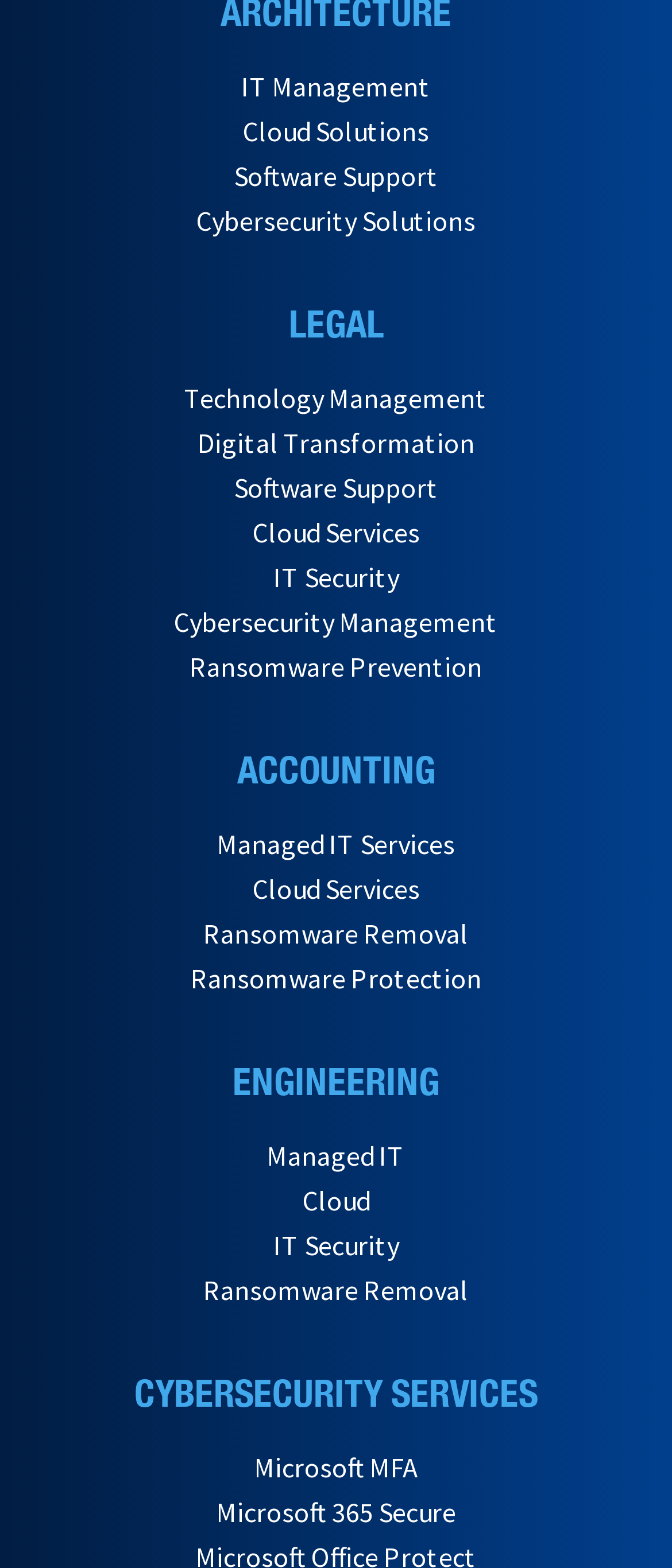Answer the question using only one word or a concise phrase: How many categories are there on the webpage?

4